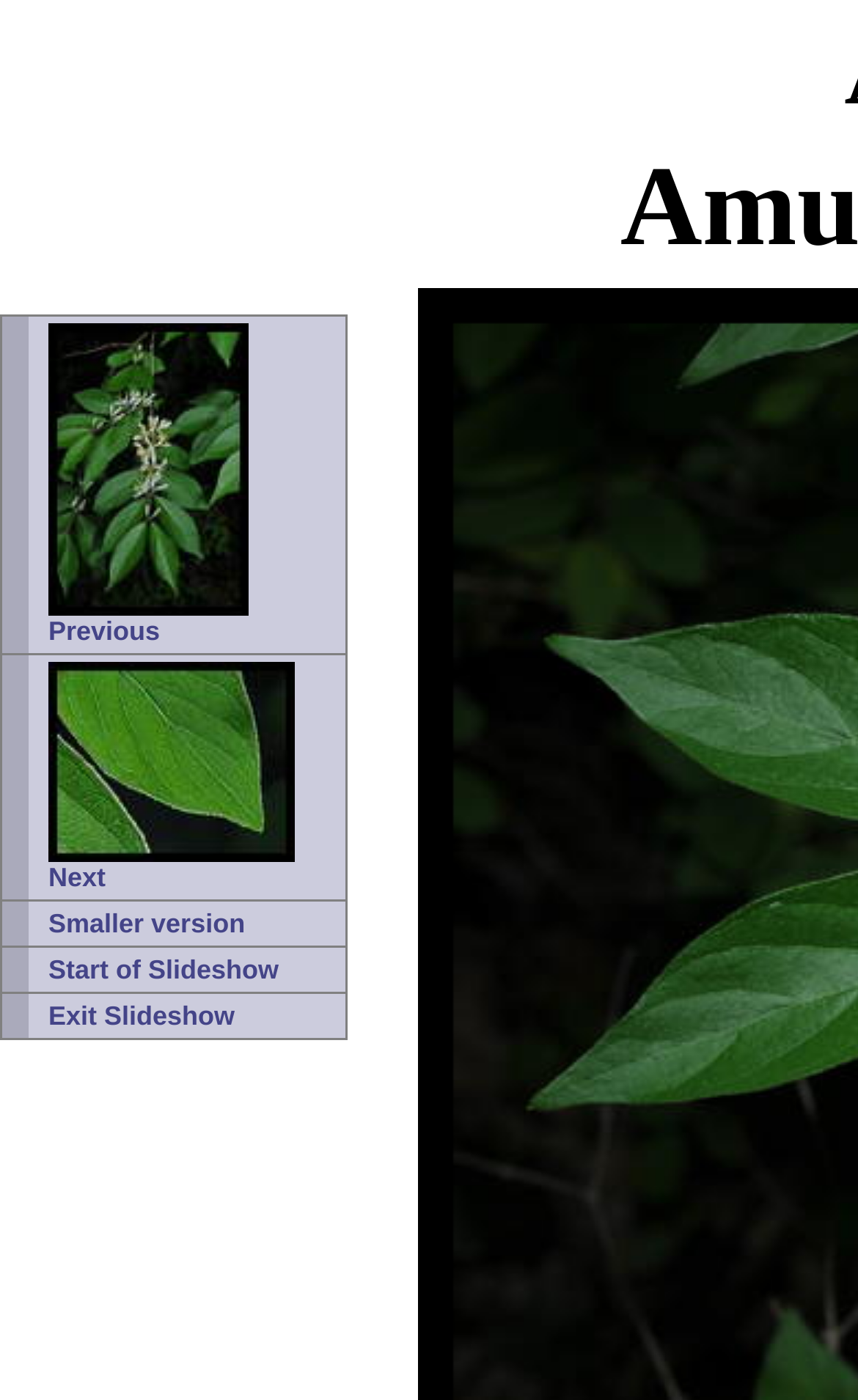Write a detailed summary of the webpage.

The webpage appears to be a detailed description of an Amur Honeysuckle branch. At the top left of the page, there are four links: "Previous", "Next", "Smaller version", and "Start of Slideshow" followed by "Exit Slideshow". Each of these links has an accompanying image, with the "Previous" and "Next" links having images positioned to their right. 

The meta description provides a brief overview of the Amur Honeysuckle branch, stating that the leaves are opposite each other along the length of the branch, with two flowers at the base of each leaf. The flowers are described as being white or pale orange in color.